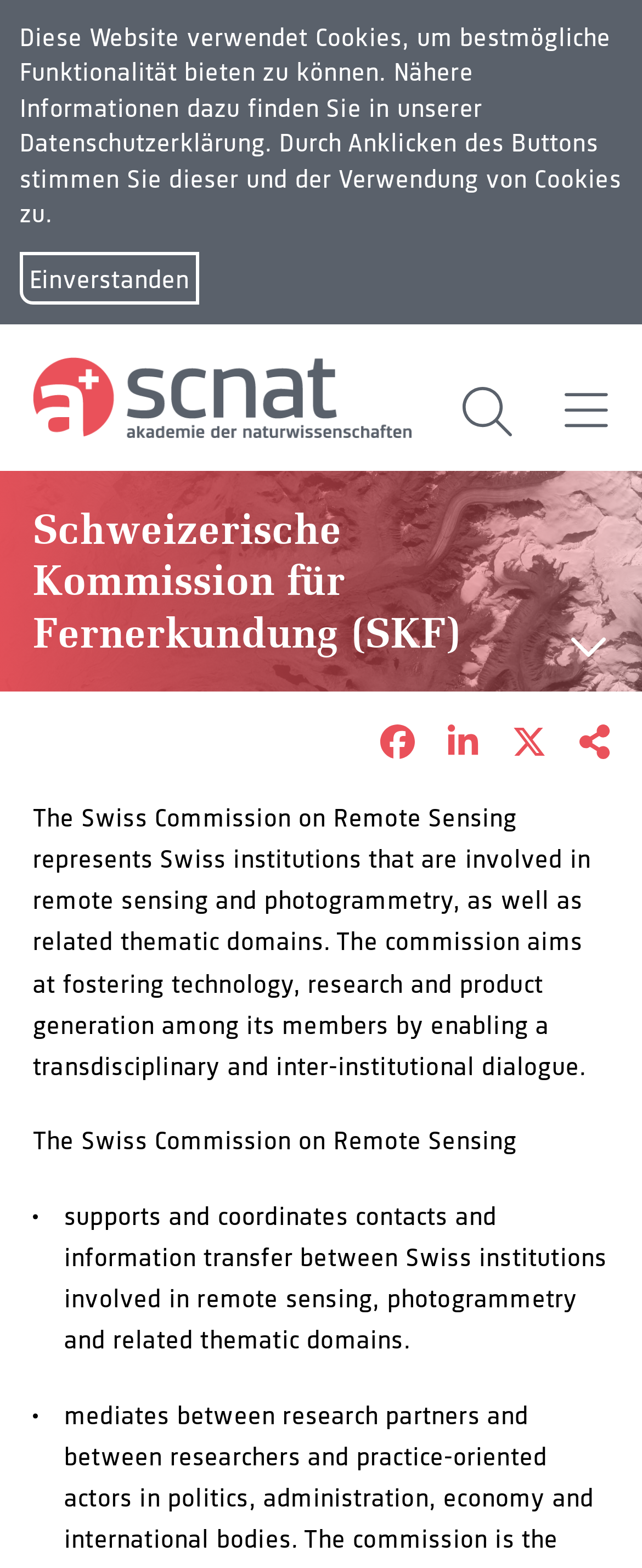Please provide a comprehensive response to the question based on the details in the image: What is the function of the 'Suchen' button?

The function of the 'Suchen' button can be inferred from its name, which is German for 'Search'. It is likely that clicking this button will allow users to search for specific content on the website.